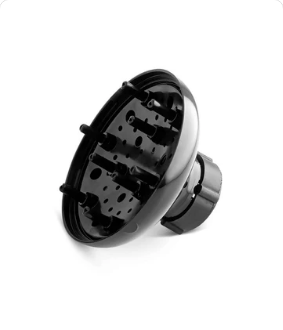Provide a comprehensive description of the image.

The image showcases the **Elchim Cocoon 2001 Diffuser**, a specialized hair drying accessory designed to enhance the styling process while minimizing heat damage. This diffuser, primarily suited for curly and wavy hair types, features a rounded shape with multiple protruding fingers that distribute heat evenly, providing gentle airflow. Its sleek black design reflects a modern aesthetic, while the sturdy construction ensures durability during frequent use with hot styling tools. The Elchim Cocoon diffuser is a must-have for anyone seeking to achieve voluminous, defined curls or waves without compromising hair health.